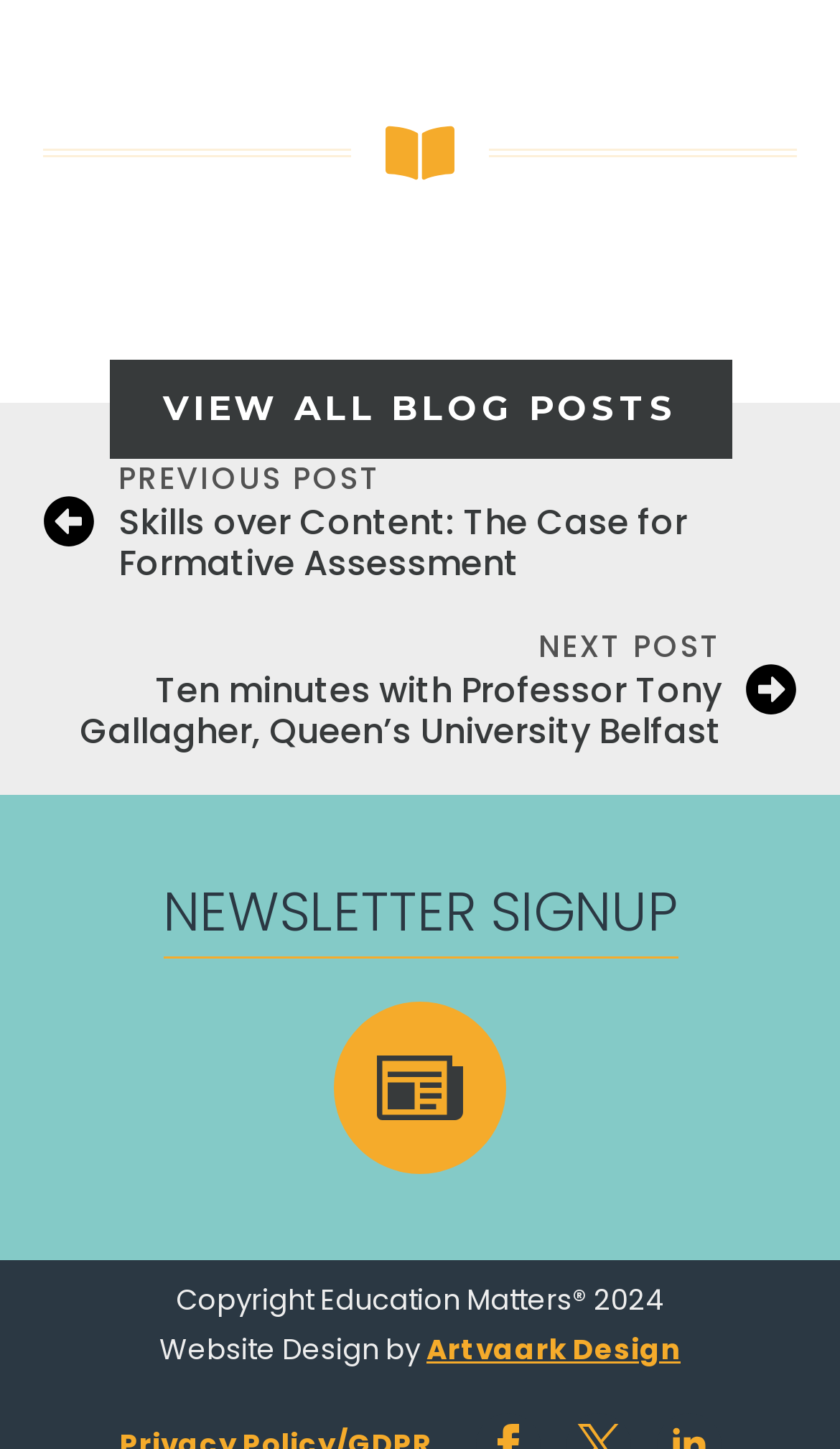What is the name of the company that designed the website?
Look at the webpage screenshot and answer the question with a detailed explanation.

I found a link element with the text 'Artvaark Design' which indicates the name of the company that designed the website.